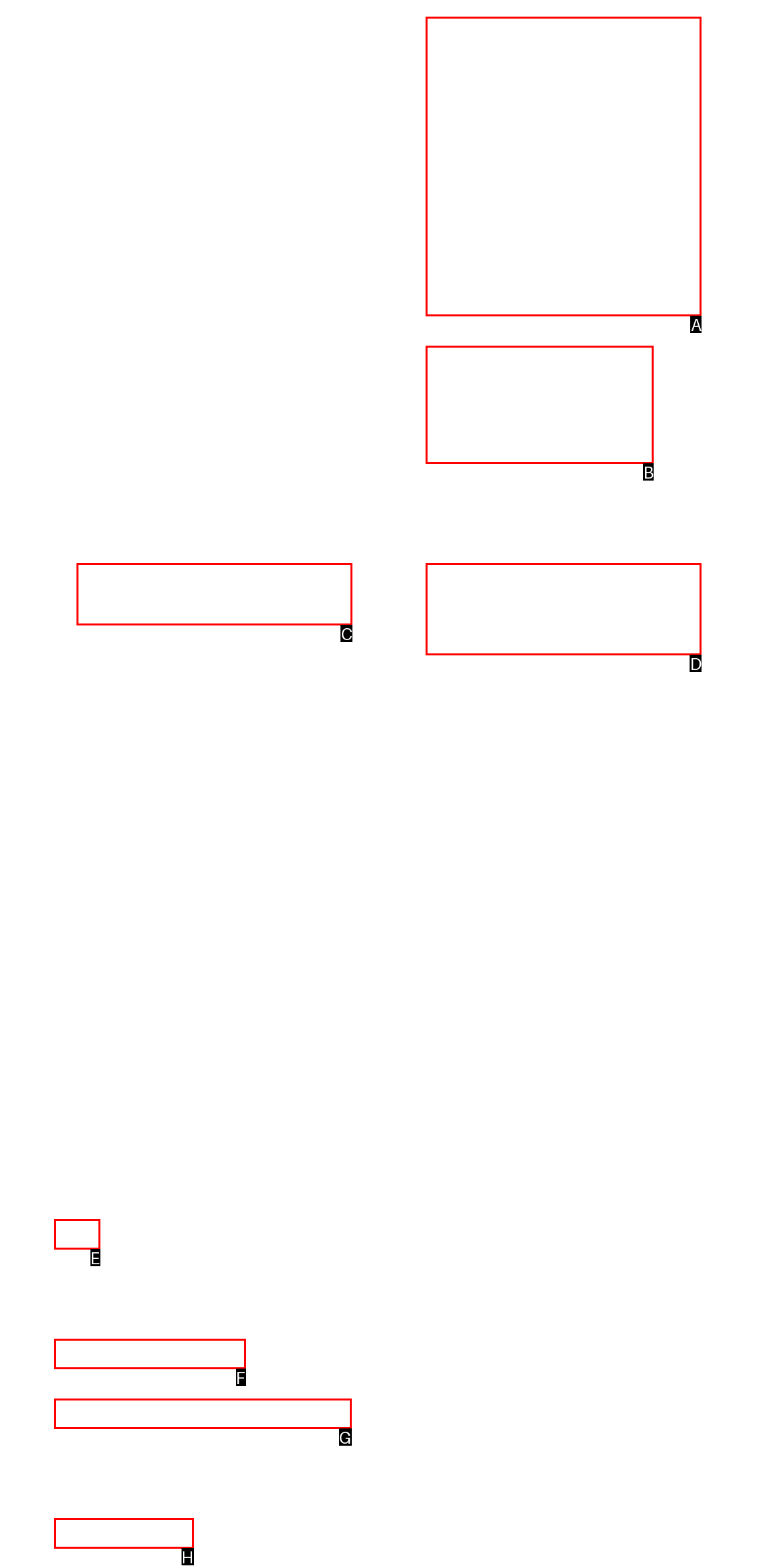Select the letter that corresponds to the description: MySpace. Provide your answer using the option's letter.

None